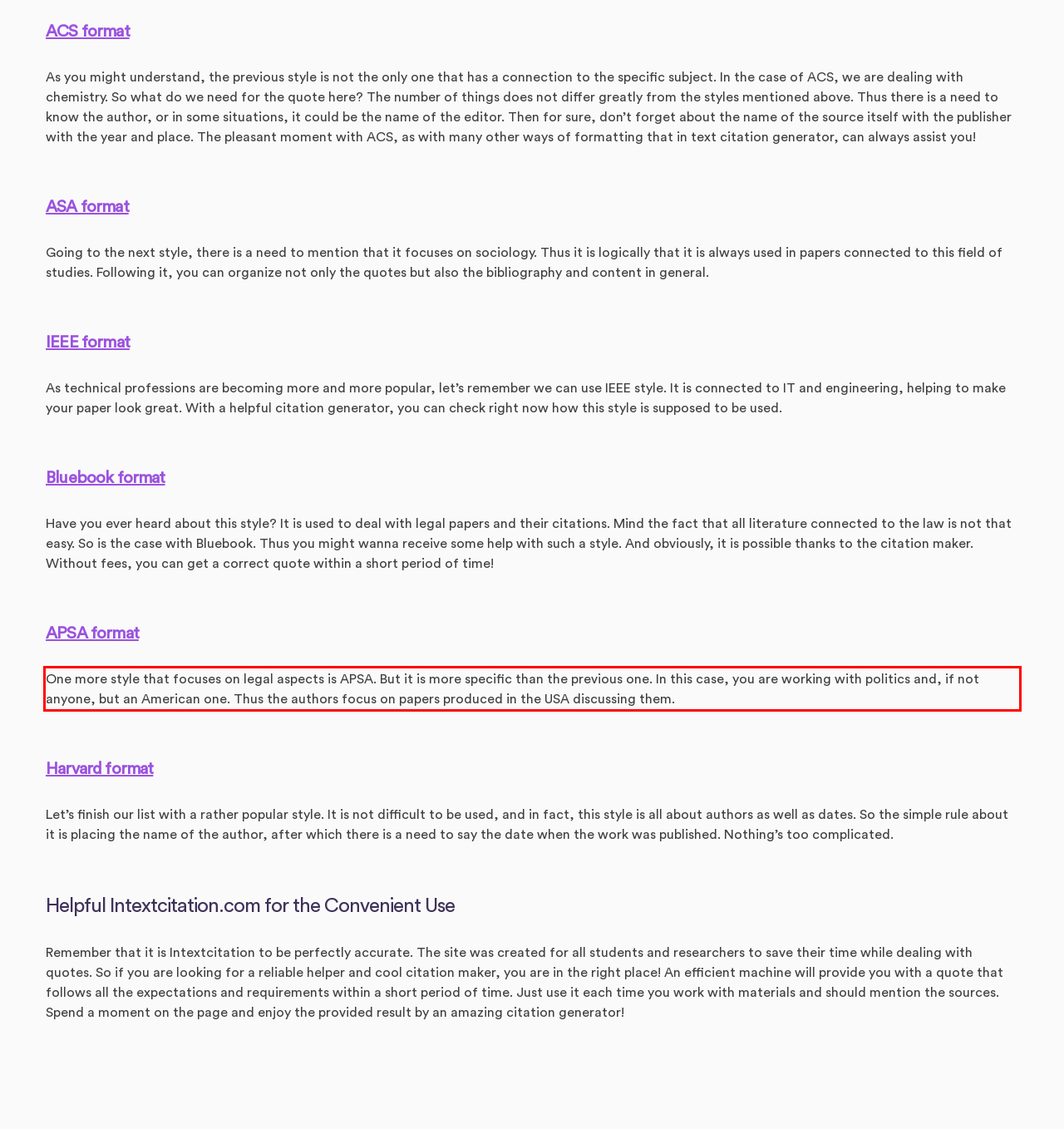You have a screenshot of a webpage with a red bounding box. Identify and extract the text content located inside the red bounding box.

One more style that focuses on legal aspects is APSA. But it is more specific than the previous one. In this case, you are working with politics and, if not anyone, but an American one. Thus the authors focus on papers produced in the USA discussing them.